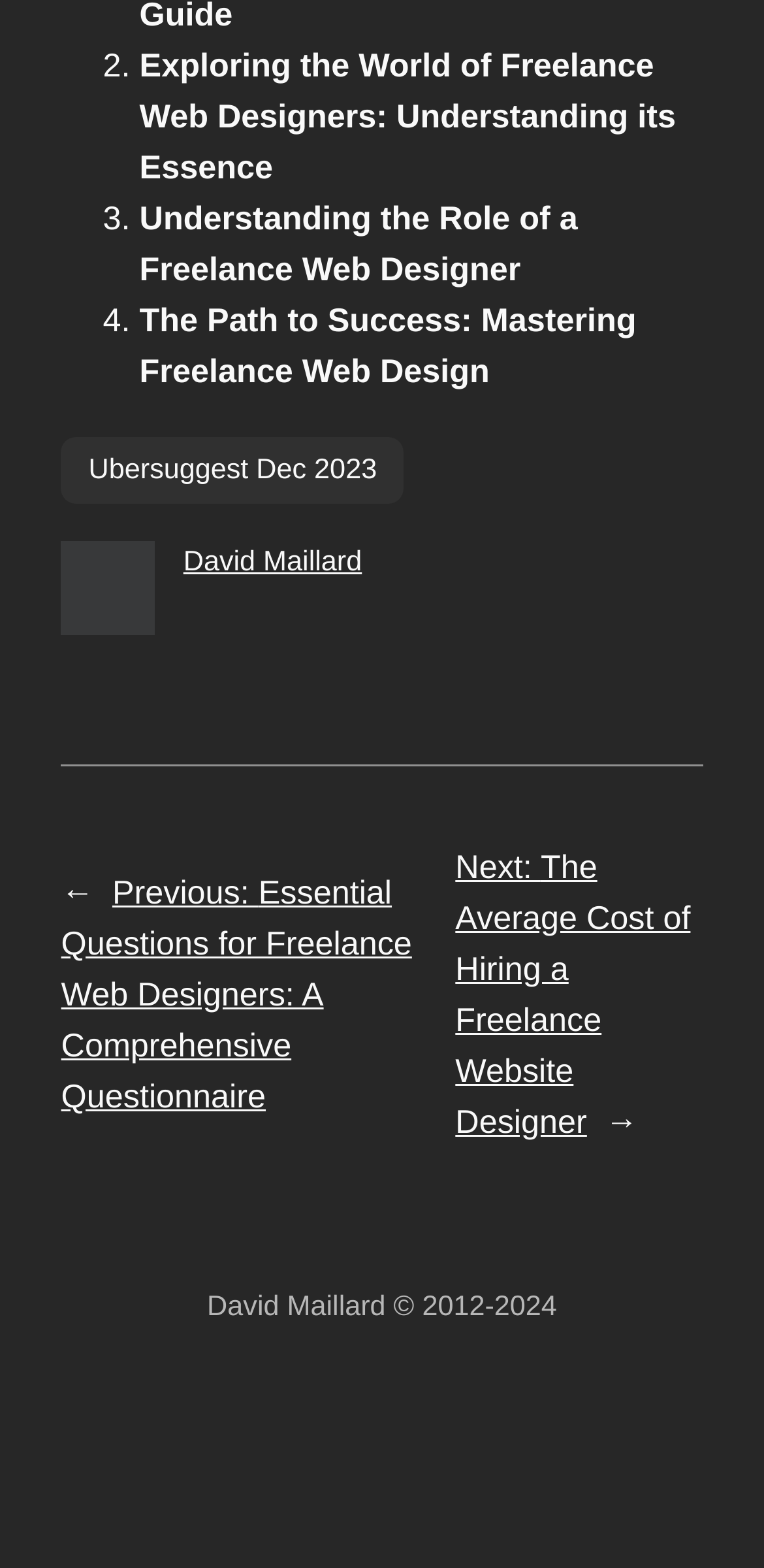Determine the bounding box coordinates of the clickable element to achieve the following action: 'Read the article about the role of a freelance web designer'. Provide the coordinates as four float values between 0 and 1, formatted as [left, top, right, bottom].

[0.183, 0.128, 0.756, 0.184]